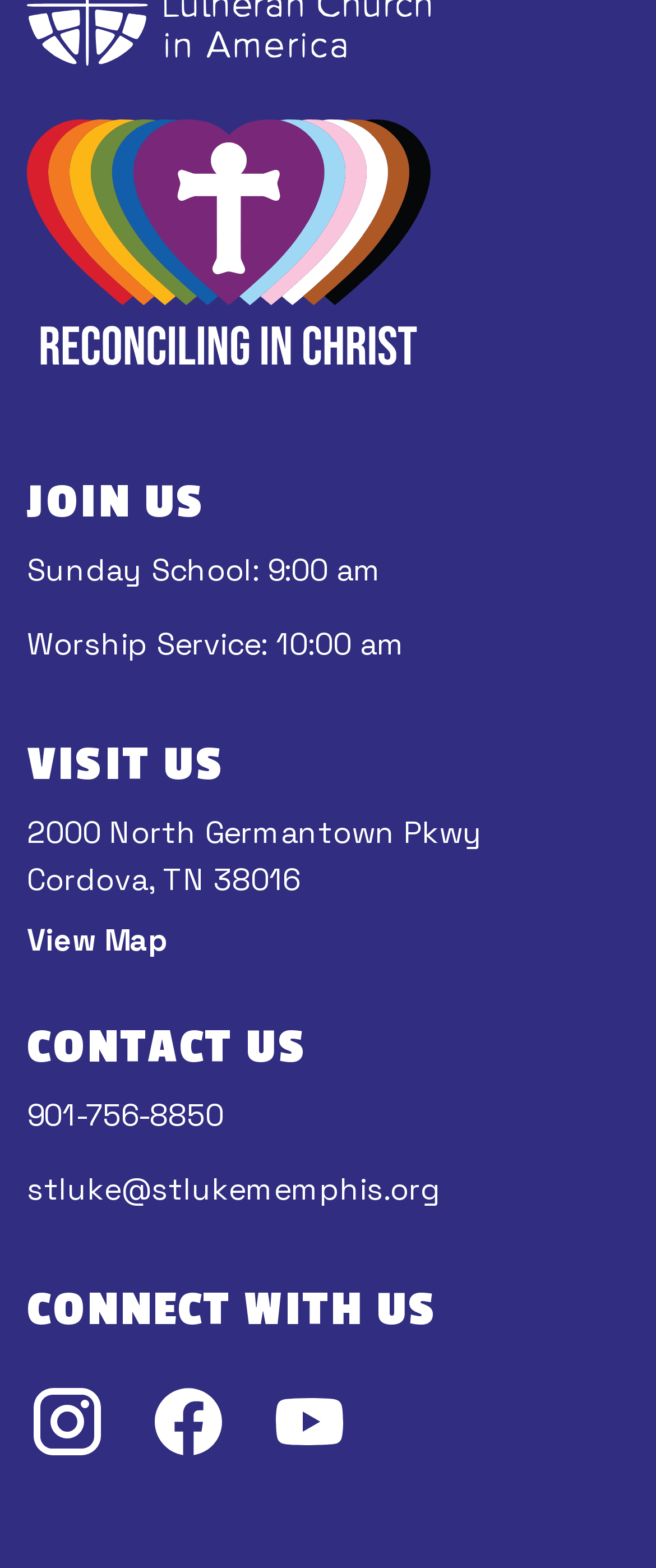From the given element description: "aria-label="RIC Page"", find the bounding box for the UI element. Provide the coordinates as four float numbers between 0 and 1, in the order [left, top, right, bottom].

[0.041, 0.076, 0.656, 0.232]